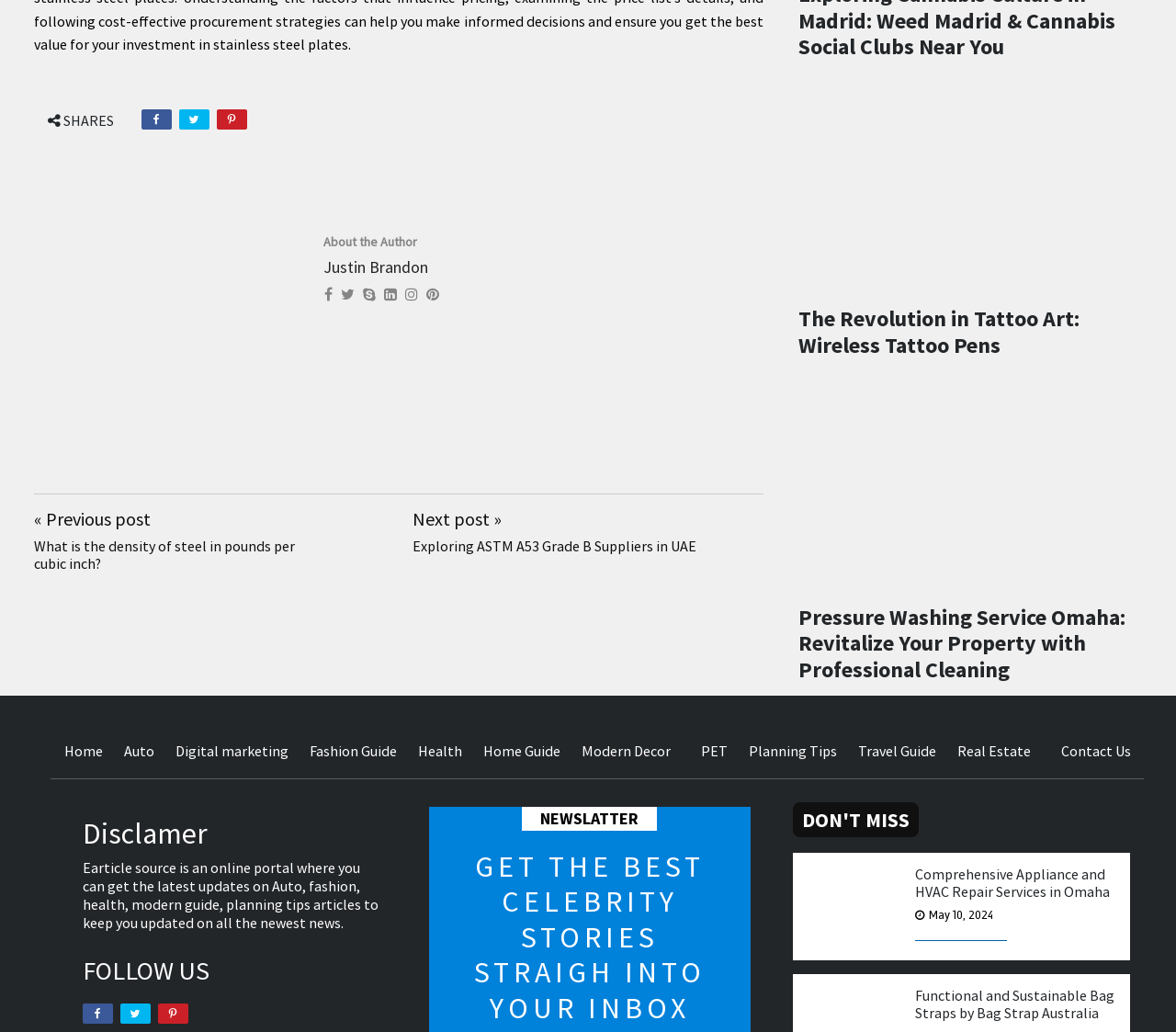How many categories are listed at the bottom of the webpage?
Please provide a single word or phrase as the answer based on the screenshot.

12